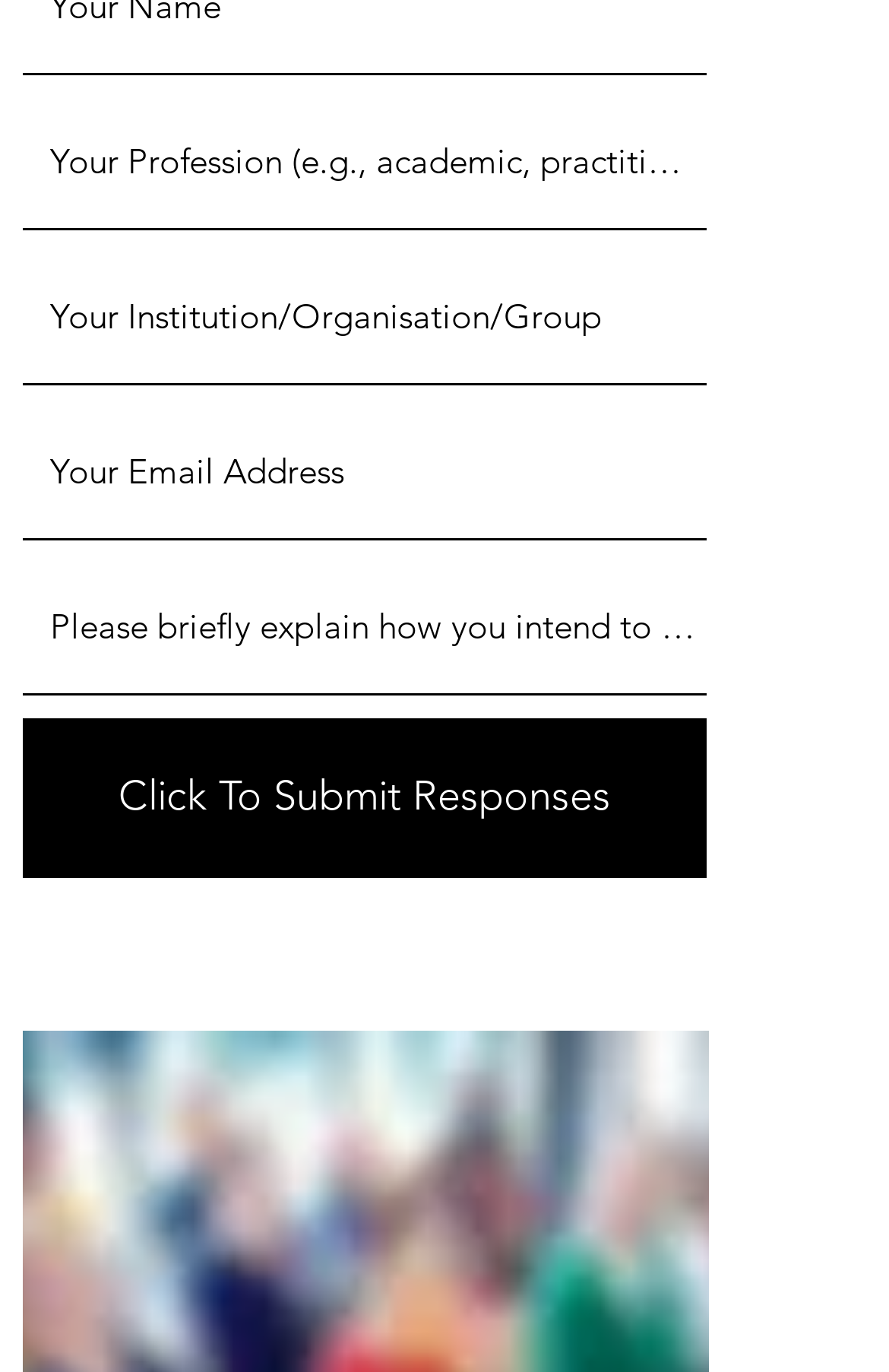Mark the bounding box of the element that matches the following description: "Click To Submit Responses".

[0.026, 0.524, 0.795, 0.64]